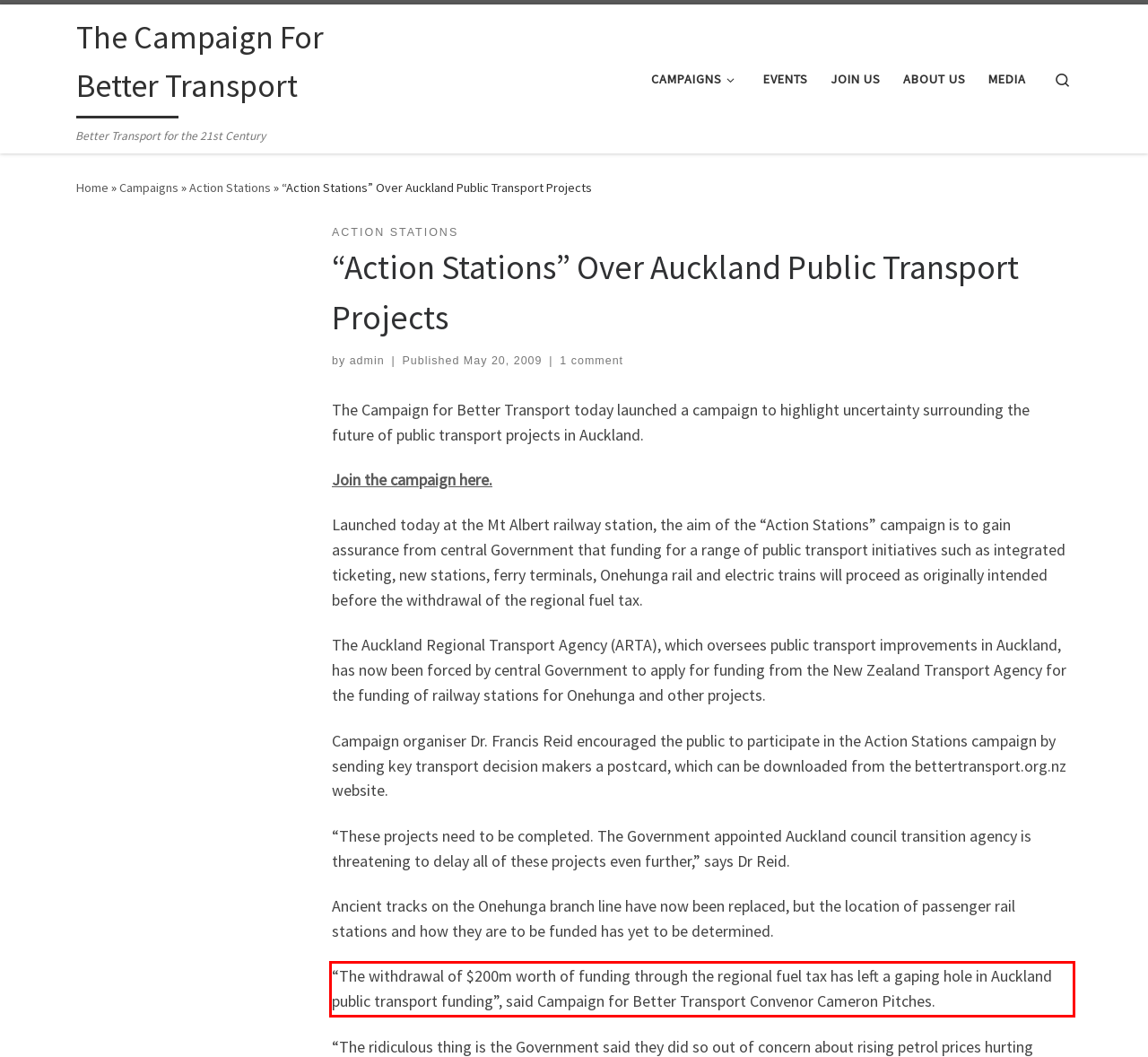Given the screenshot of the webpage, identify the red bounding box, and recognize the text content inside that red bounding box.

“The withdrawal of $200m worth of funding through the regional fuel tax has left a gaping hole in Auckland public transport funding”, said Campaign for Better Transport Convenor Cameron Pitches.